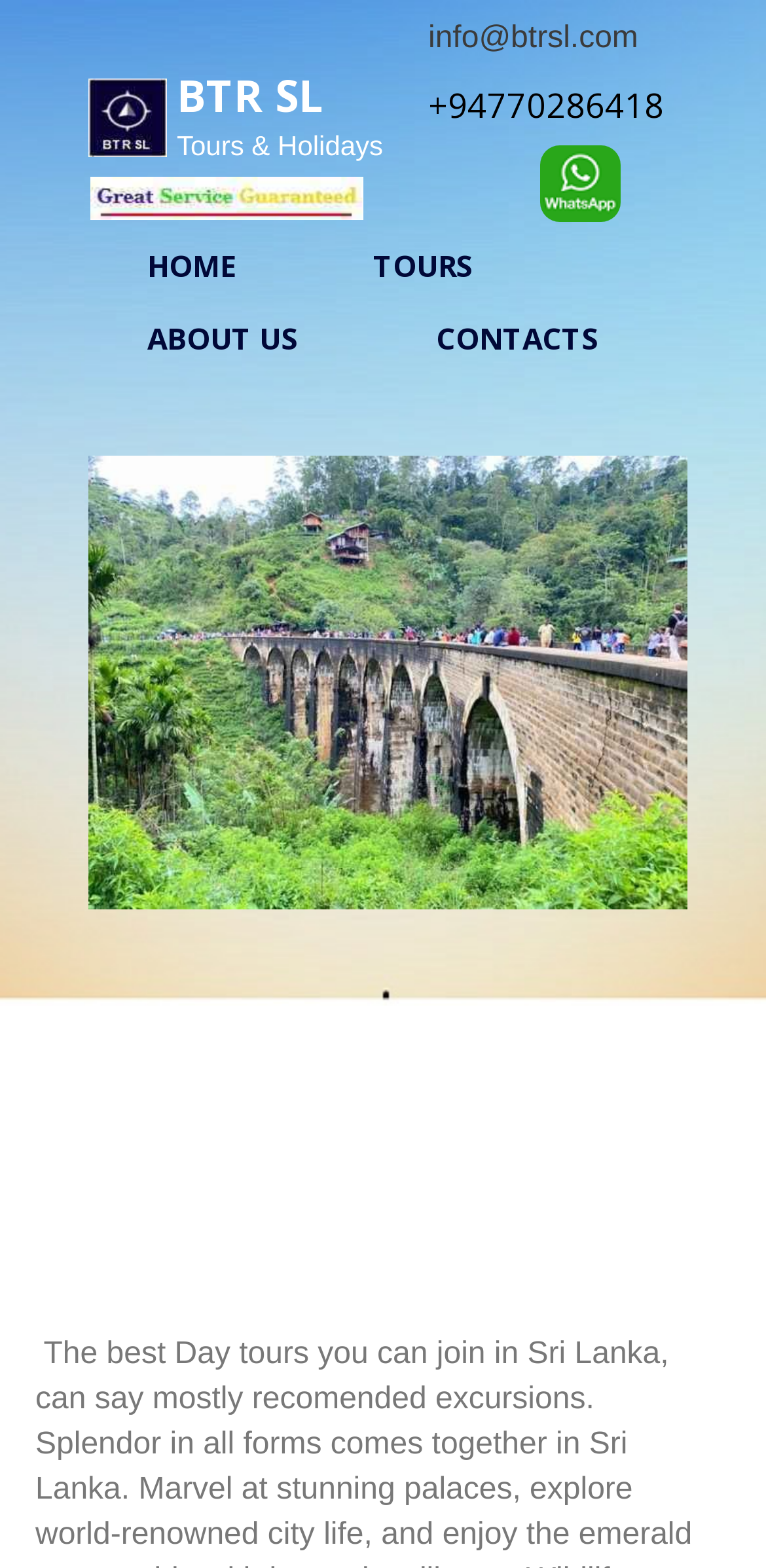Identify and provide the main heading of the webpage.

From, Weligama Bay Marriott Resort & Spa, The Best Day Tours, Short Excursions,  Experience